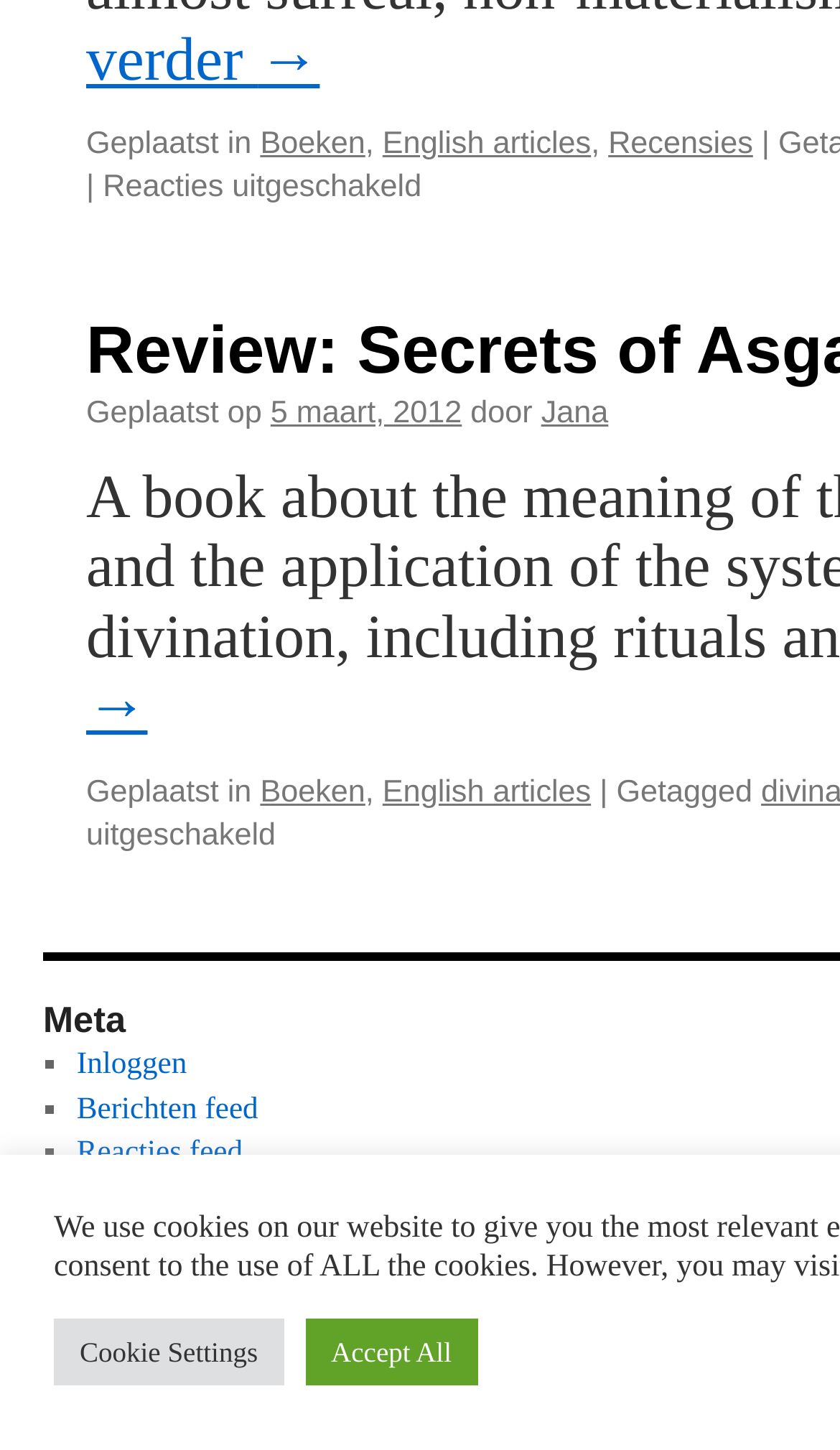Please identify the bounding box coordinates of where to click in order to follow the instruction: "Read the review of Secrets of Asgard".

[0.326, 0.563, 0.457, 0.707]